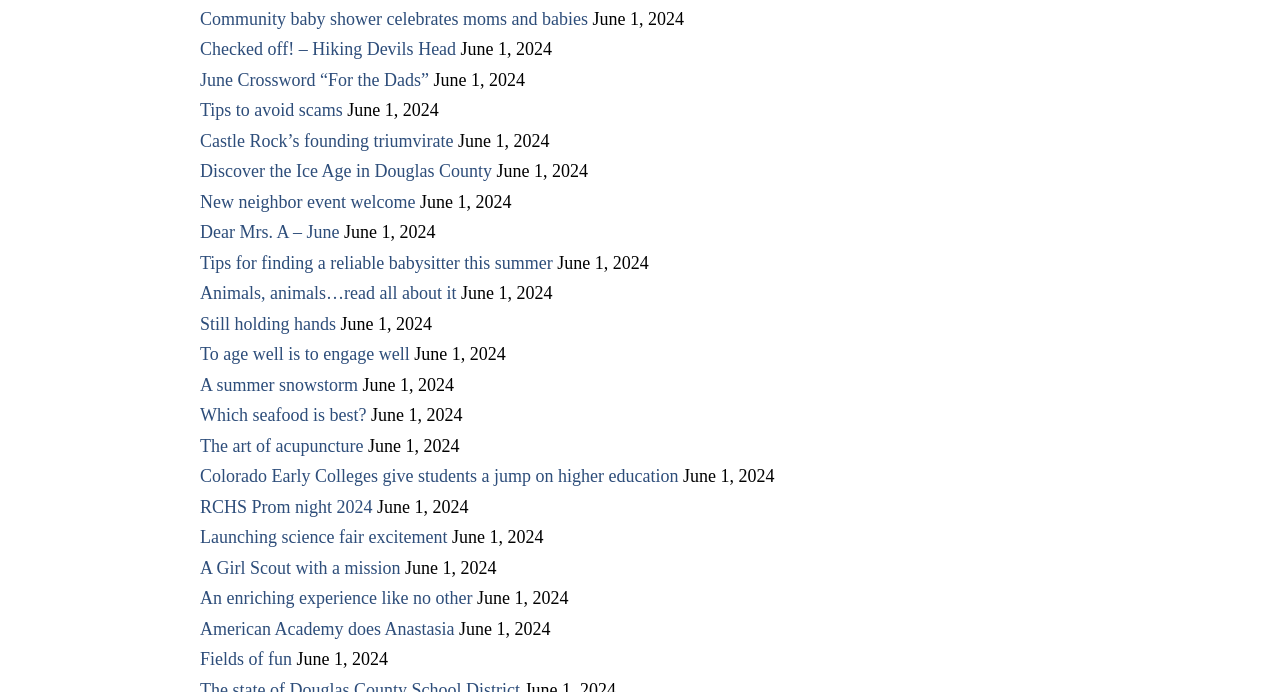Based on the description "June Crossword “For the Dads”", find the bounding box of the specified UI element.

[0.156, 0.101, 0.335, 0.13]